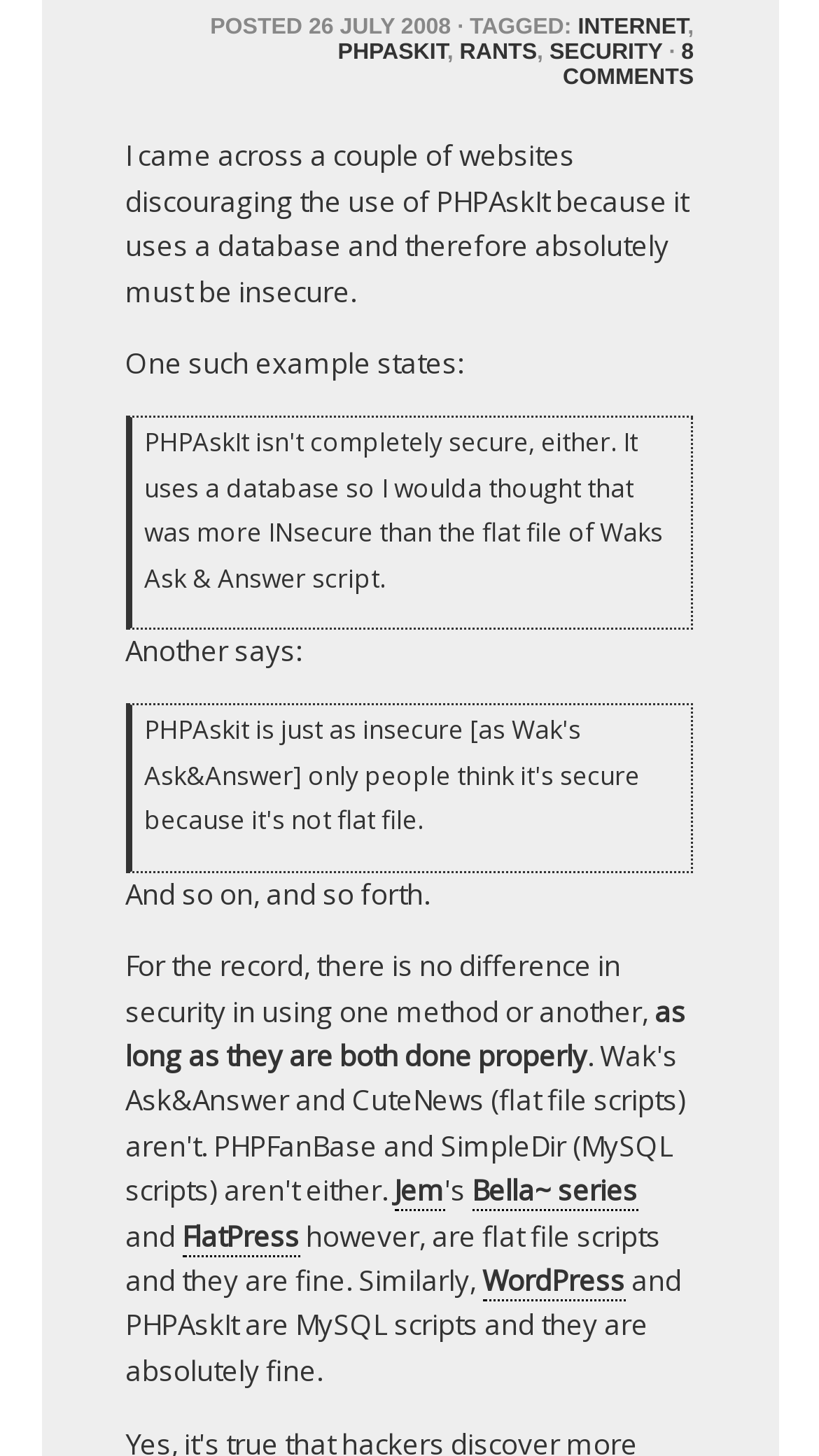Provide the bounding box coordinates for the specified HTML element described in this description: "PHPAskIt". The coordinates should be four float numbers ranging from 0 to 1, in the format [left, top, right, bottom].

[0.412, 0.028, 0.546, 0.045]